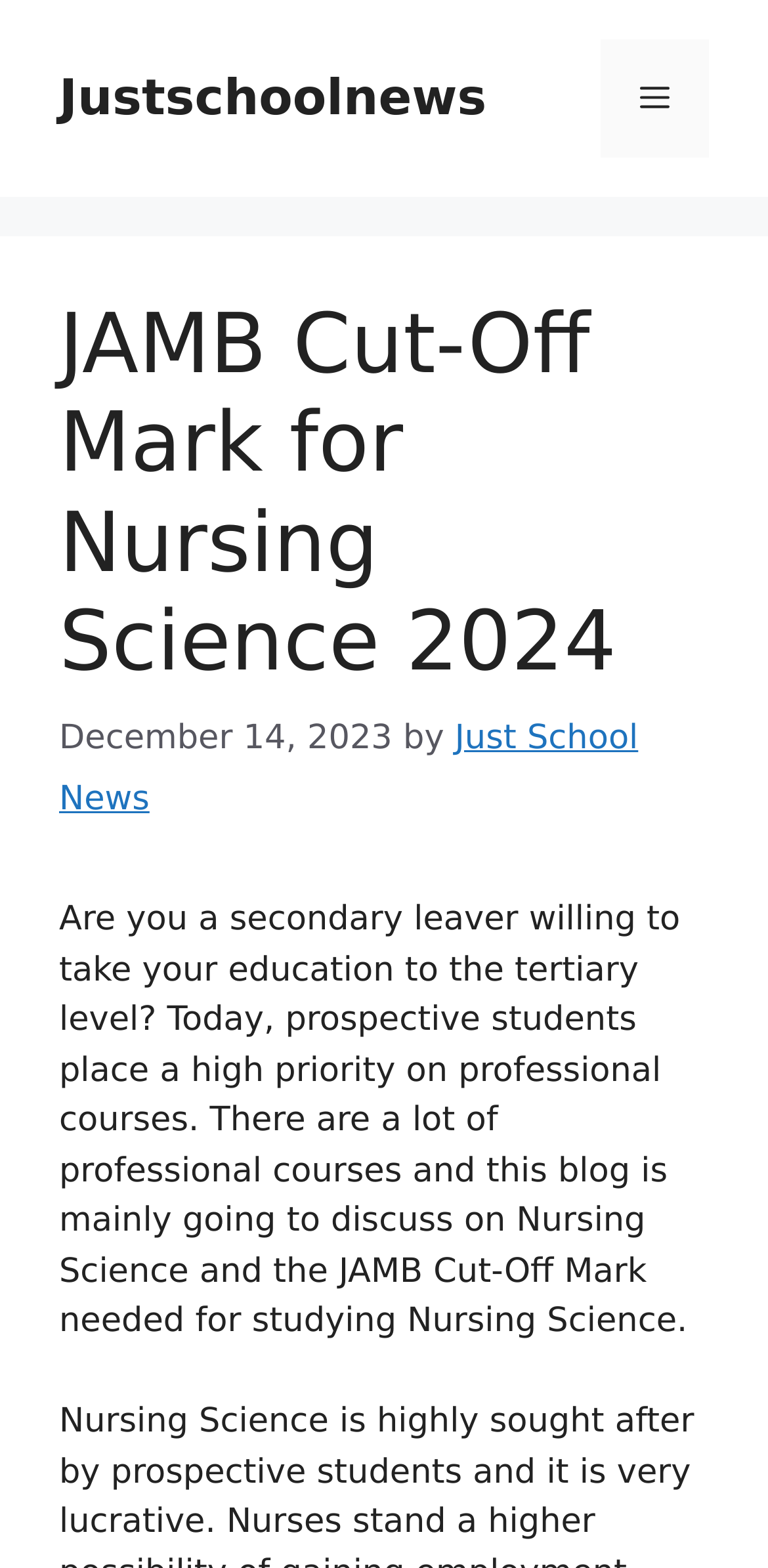Provide a single word or phrase answer to the question: 
What is the date of the article?

December 14, 2023